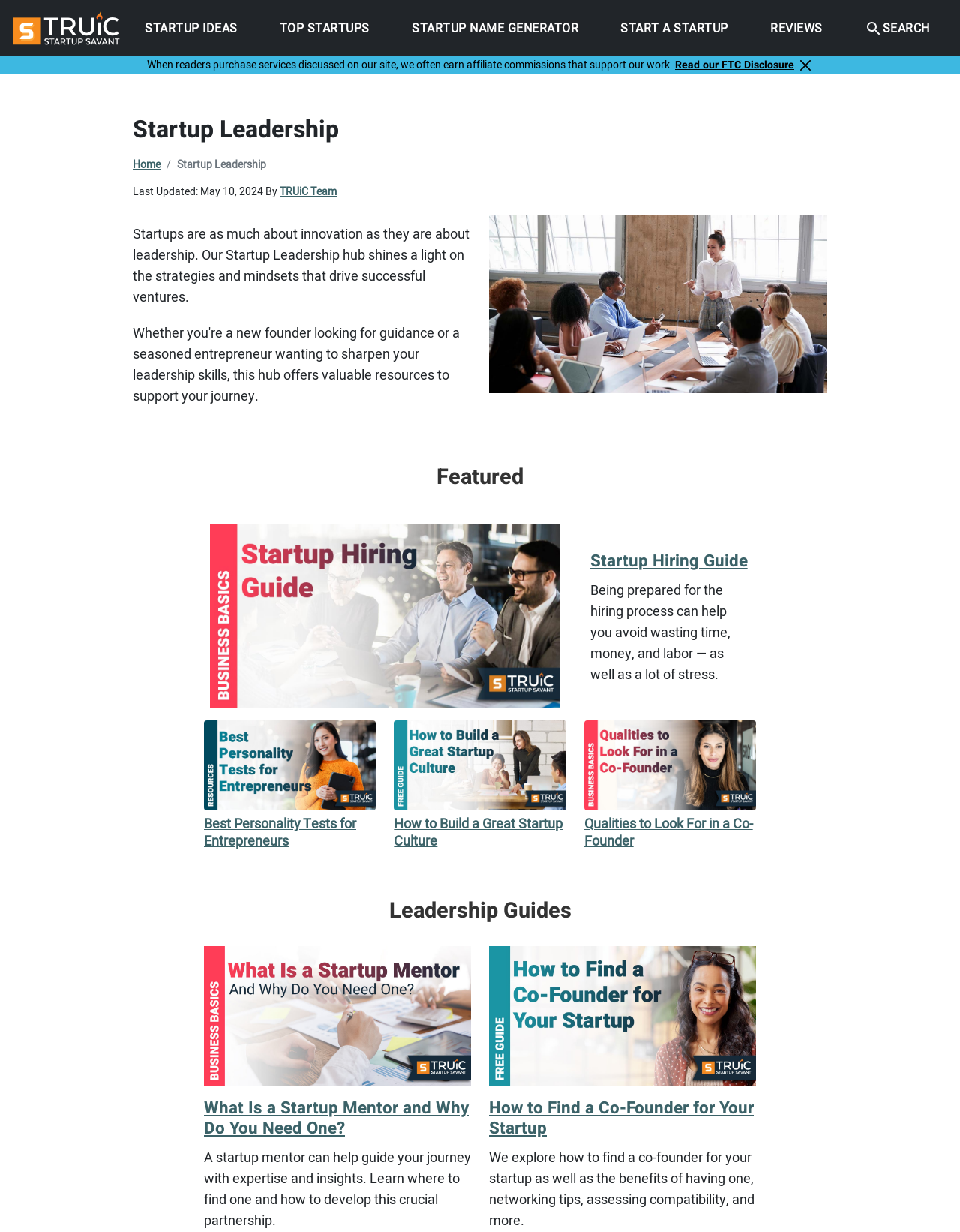Identify the bounding box coordinates of the area you need to click to perform the following instruction: "Close the alert".

[0.83, 0.047, 0.847, 0.059]